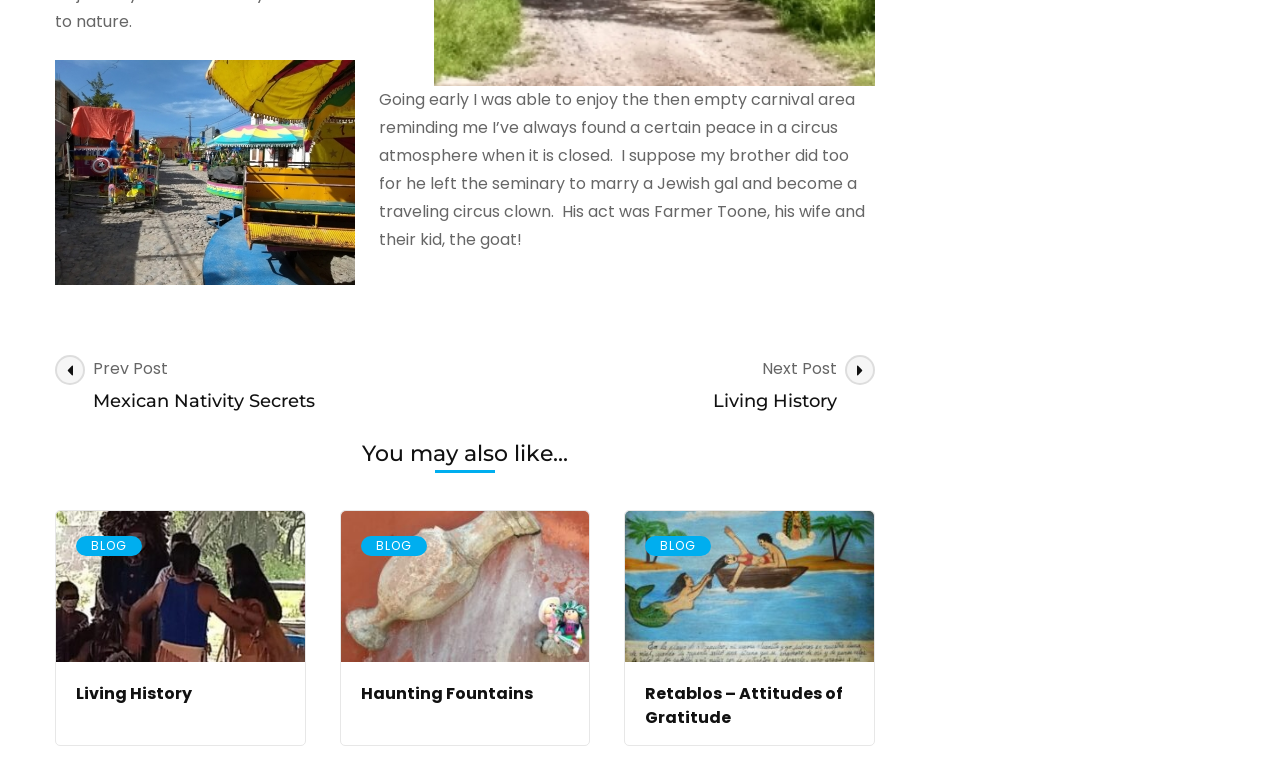Reply to the question with a single word or phrase:
What is the author reminiscing about?

circus atmosphere